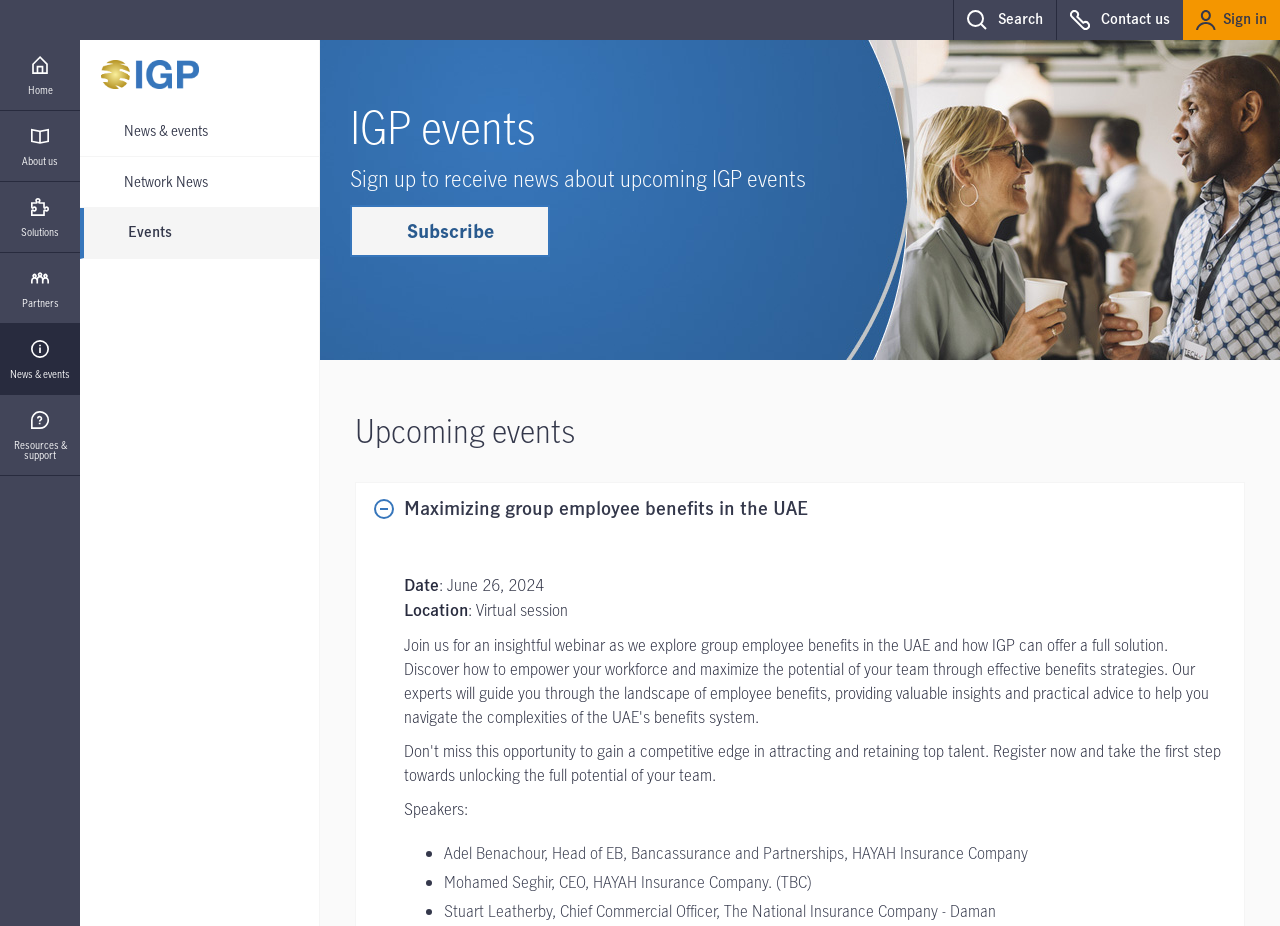Identify the bounding box coordinates of the clickable region required to complete the instruction: "Click to view all sign in options". The coordinates should be given as four float numbers within the range of 0 and 1, i.e., [left, top, right, bottom].

[0.924, 0.0, 1.0, 0.043]